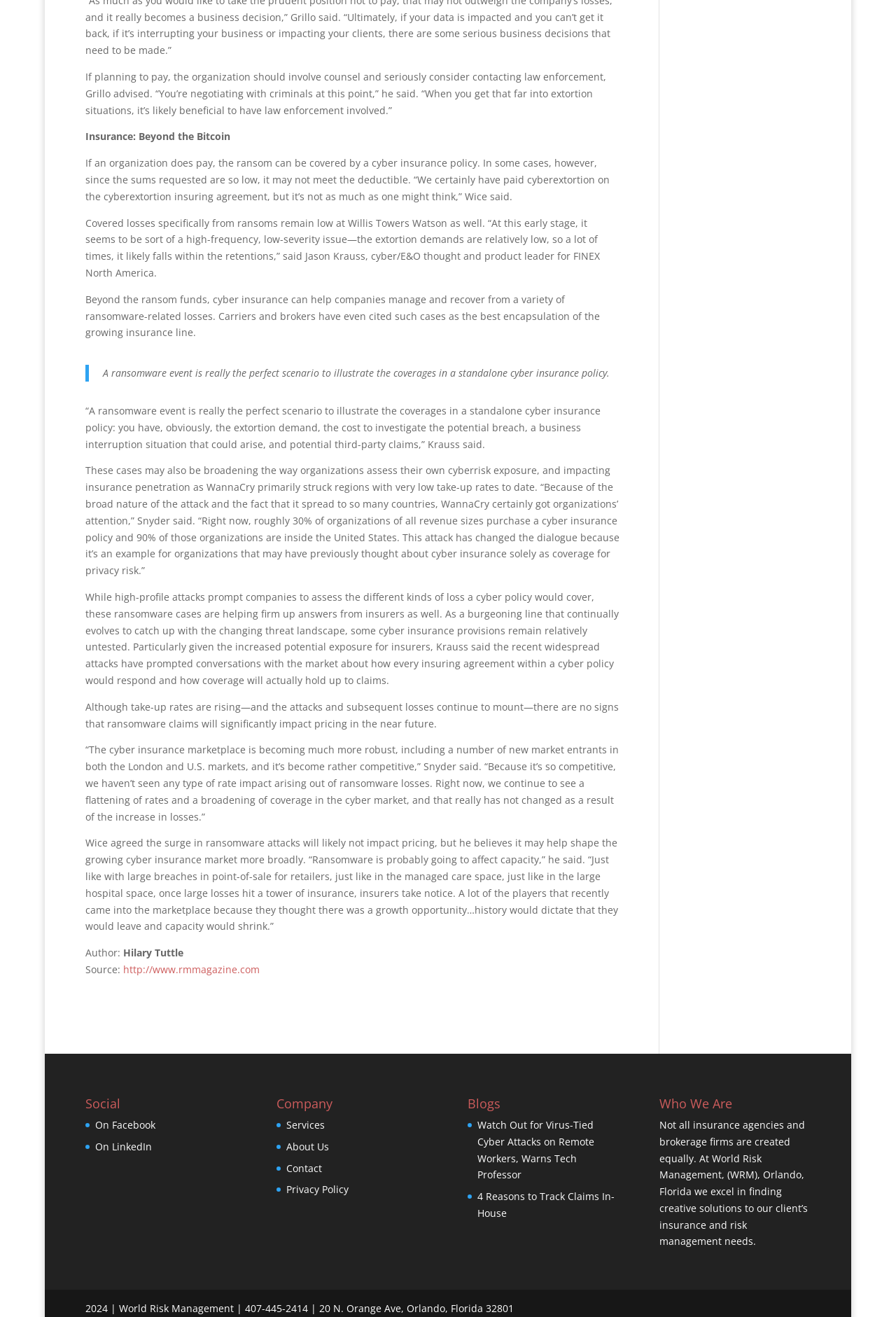Answer the question briefly using a single word or phrase: 
What is the purpose of cyber insurance?

To cover losses from ransomware